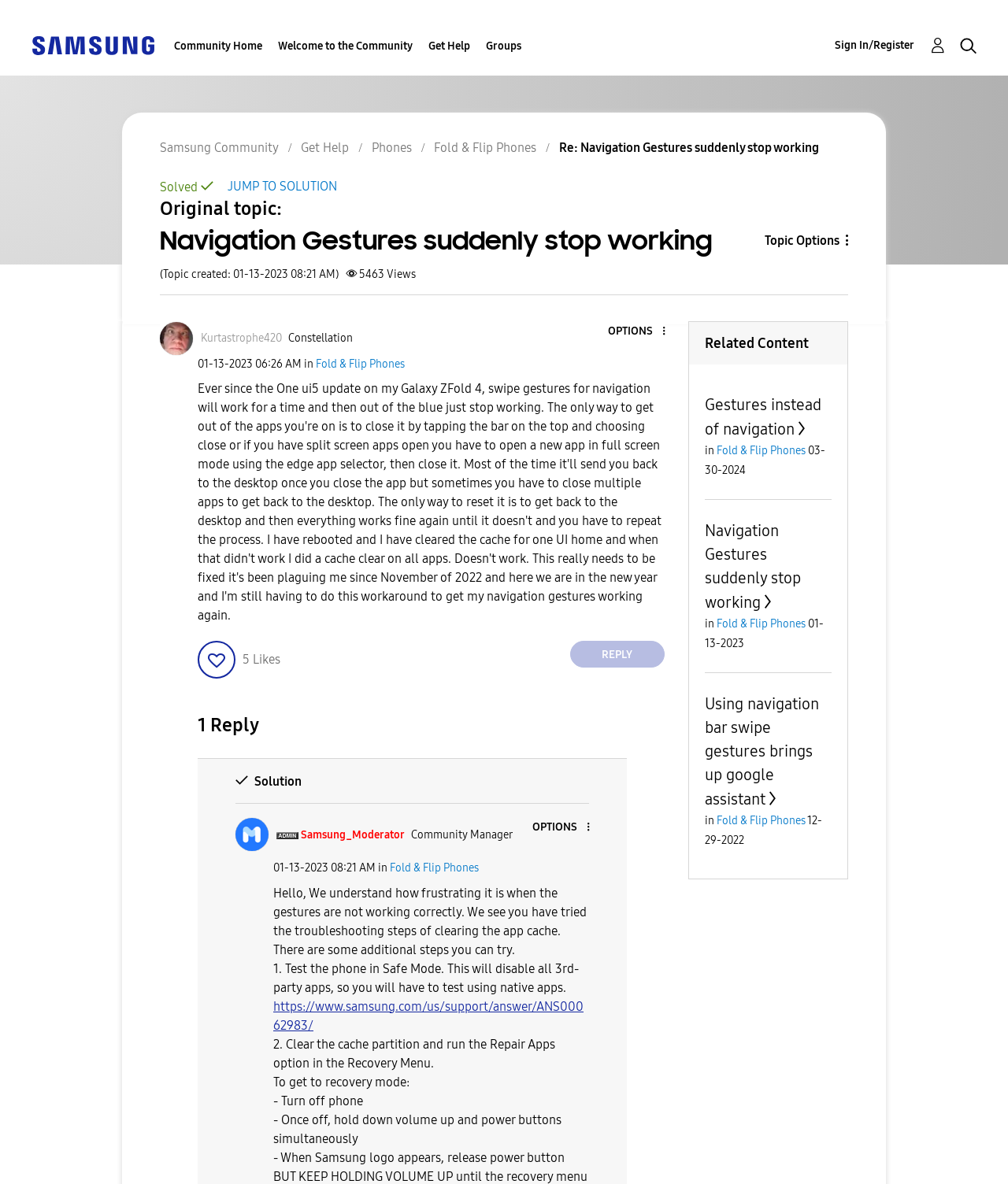Please provide the bounding box coordinates for the element that needs to be clicked to perform the following instruction: "Click on the 'Sign In/Register' button". The coordinates should be given as four float numbers between 0 and 1, i.e., [left, top, right, bottom].

[0.828, 0.031, 0.938, 0.047]